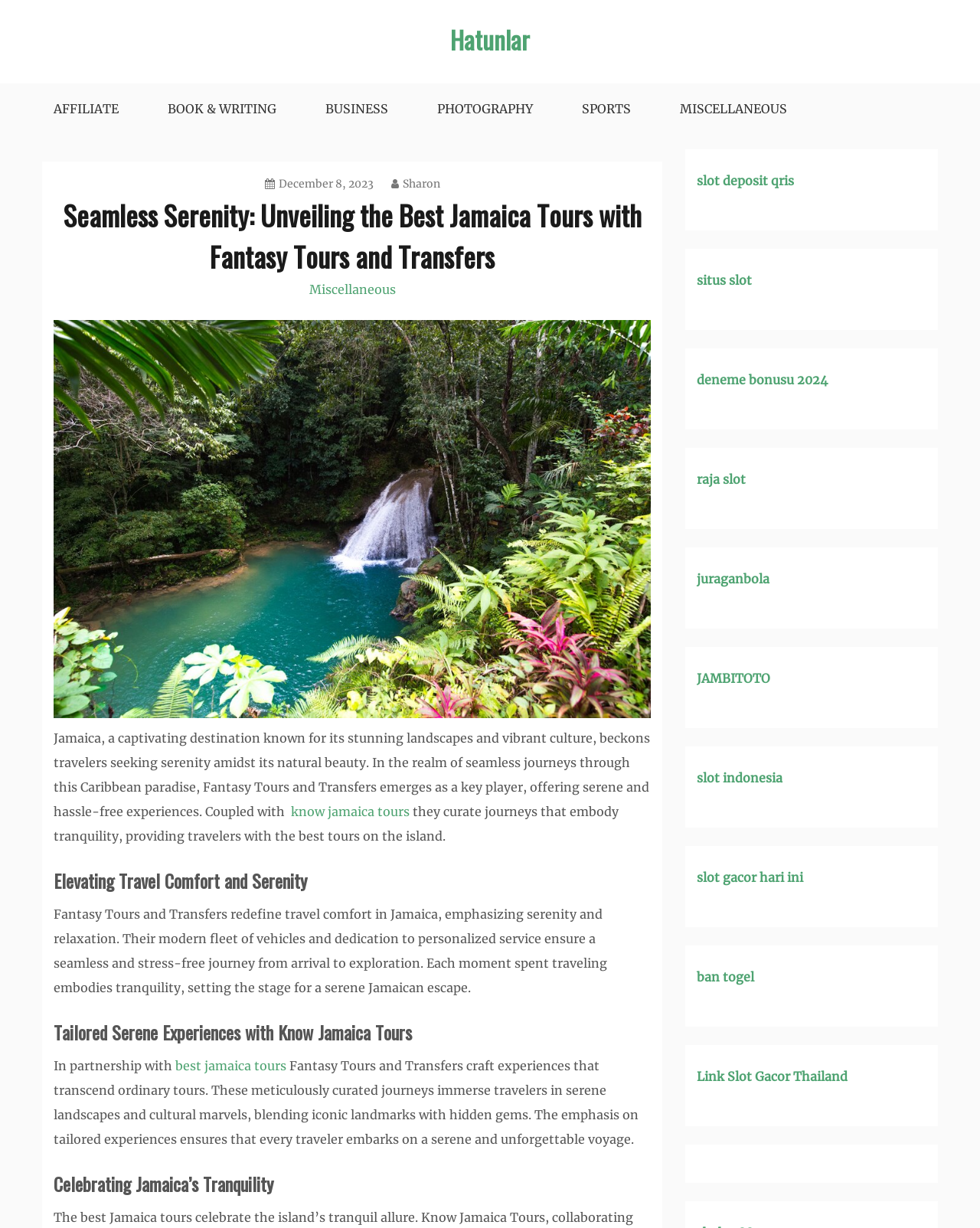Please find and report the bounding box coordinates of the element to click in order to perform the following action: "Learn about 'best jamaica tours'". The coordinates should be expressed as four float numbers between 0 and 1, in the format [left, top, right, bottom].

[0.179, 0.862, 0.292, 0.874]